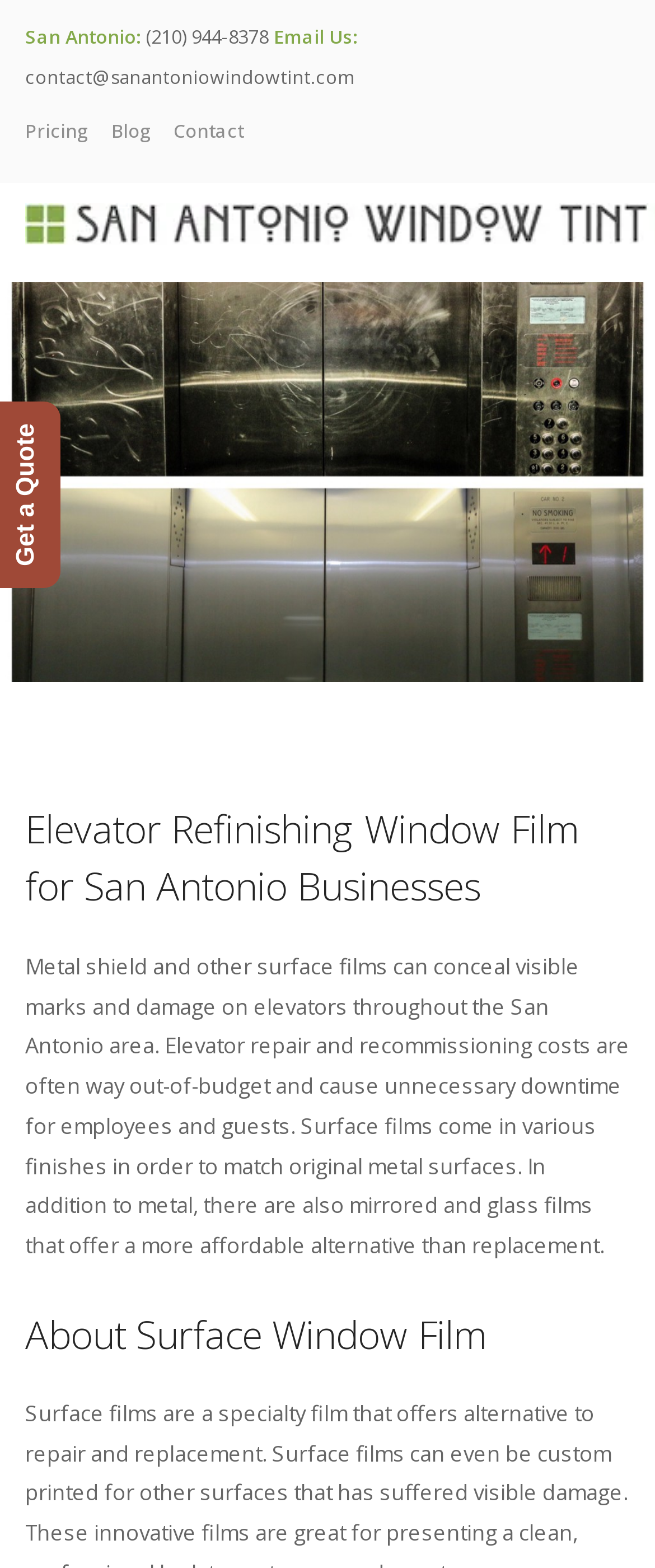What types of finishes are available for surface films?
Please respond to the question with a detailed and well-explained answer.

I found the answer by reading the paragraph of text that describes the features of surface films. The text mentions that surface films come in various finishes, including metal, mirrored, and glass, which can match original metal surfaces.